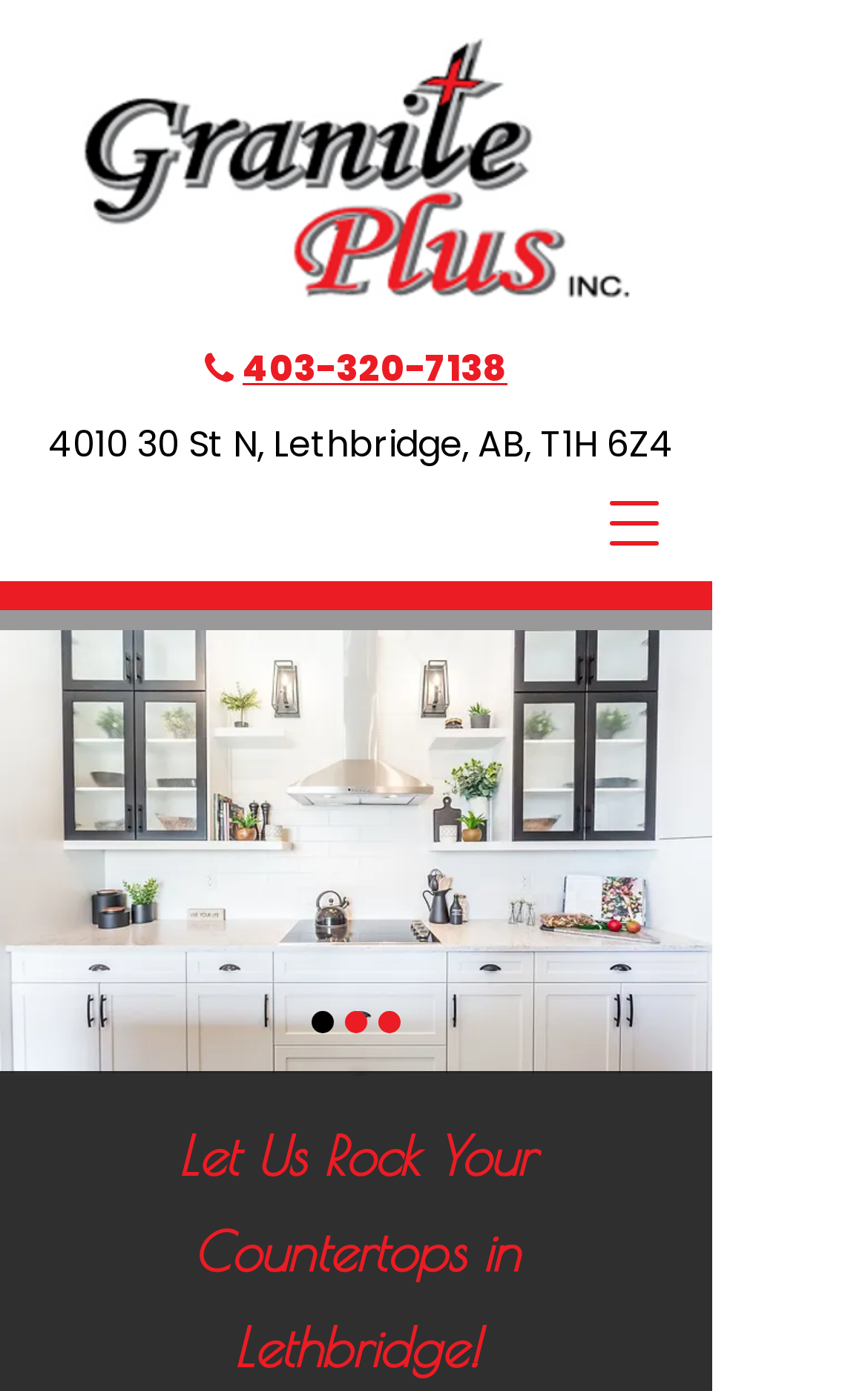Please provide the bounding box coordinates for the UI element as described: "parent_node: 403-320-7138 aria-label="Open navigation menu"". The coordinates must be four floats between 0 and 1, represented as [left, top, right, bottom].

[0.679, 0.344, 0.782, 0.408]